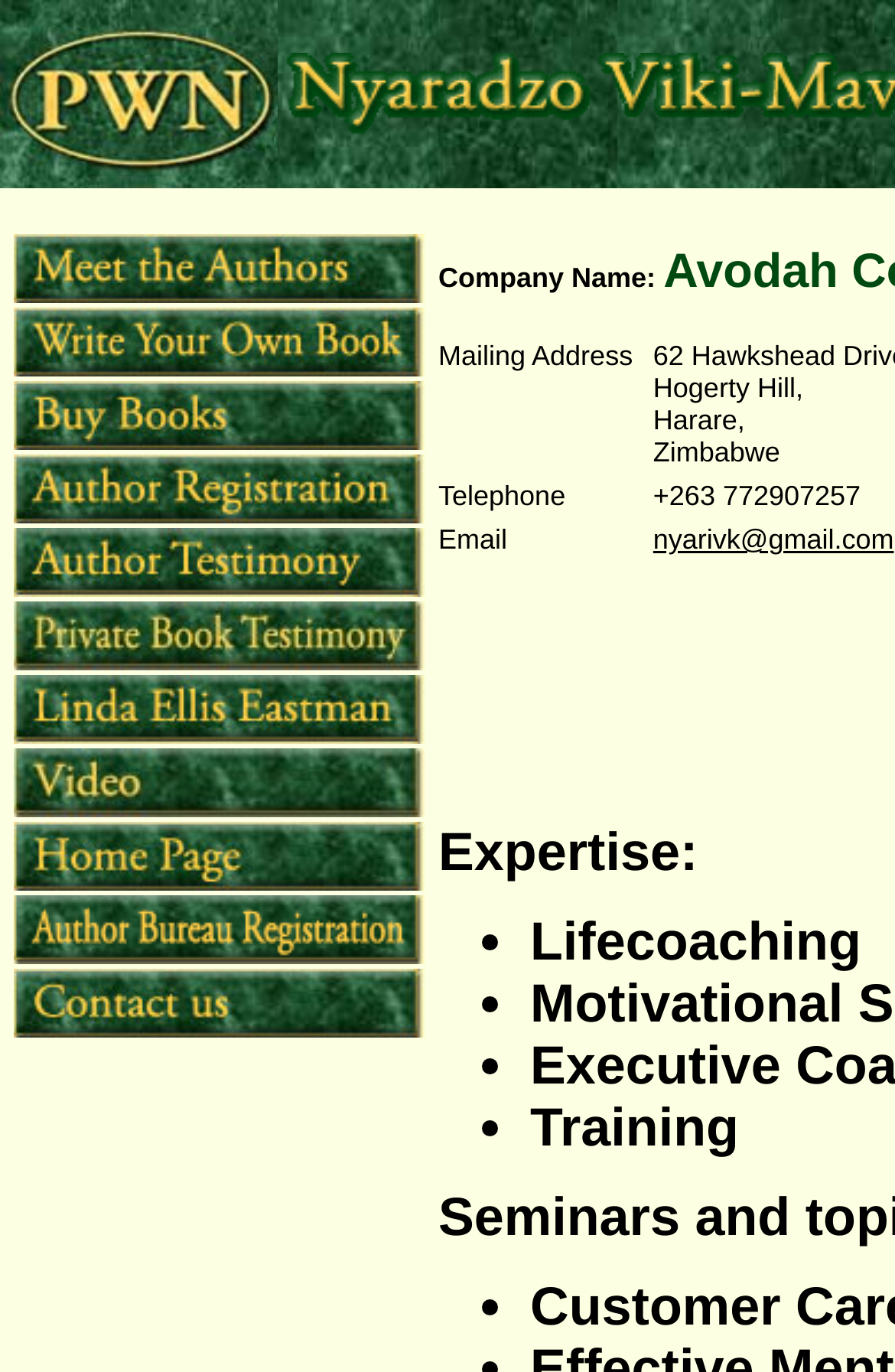Determine the bounding box coordinates for the area that should be clicked to carry out the following instruction: "Click on Home Page".

[0.0, 0.115, 0.31, 0.144]